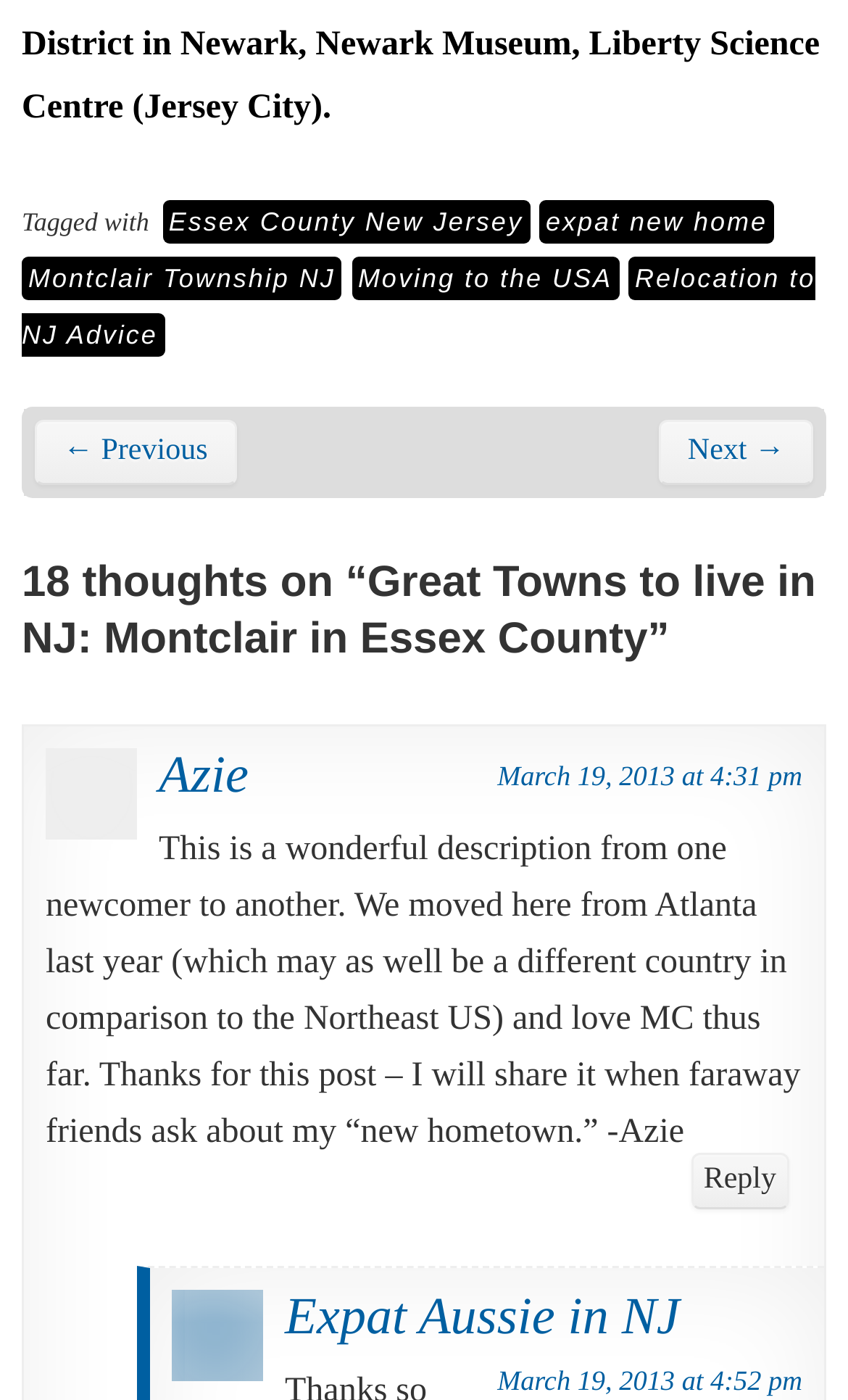Could you highlight the region that needs to be clicked to execute the instruction: "Reply to Azie's comment"?

[0.814, 0.823, 0.931, 0.863]